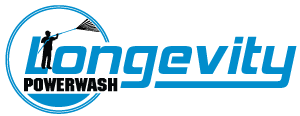Create a vivid and detailed description of the image.

The image showcases the logo of Longevity Powerwash, a professional pressure washing service based in Louisville, Kentucky. The logo features a distinctive design with the word "Longevity" prominently displayed in bright blue uppercase letters, symbolizing reliability and strength. Below it, the word "POWERWASH" is presented in bold black font, emphasizing the company's primary service. The logo also includes a graphic element of a person using a pressure washer, indicating the hands-on, professional approach of the business. This visually striking logo effectively represents Longevity Powerwash's commitment to enhancing the cleanliness and aesthetic appeal of homes, making it a valuable resource for clients, particularly in the real estate sector.